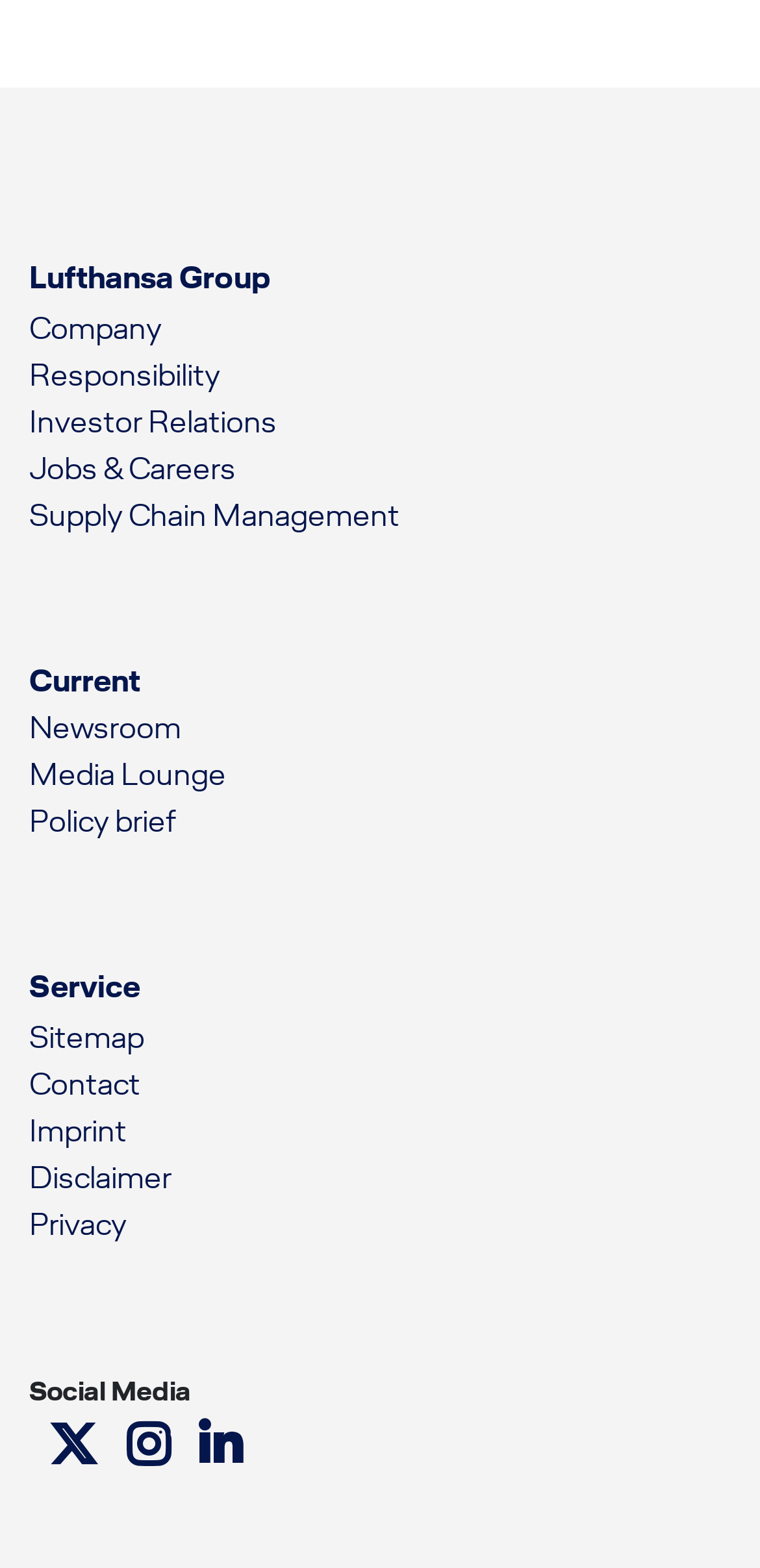From the webpage screenshot, identify the region described by Company. Provide the bounding box coordinates as (top-left x, top-left y, bottom-right x, bottom-right y), with each value being a floating point number between 0 and 1.

[0.038, 0.197, 0.213, 0.223]